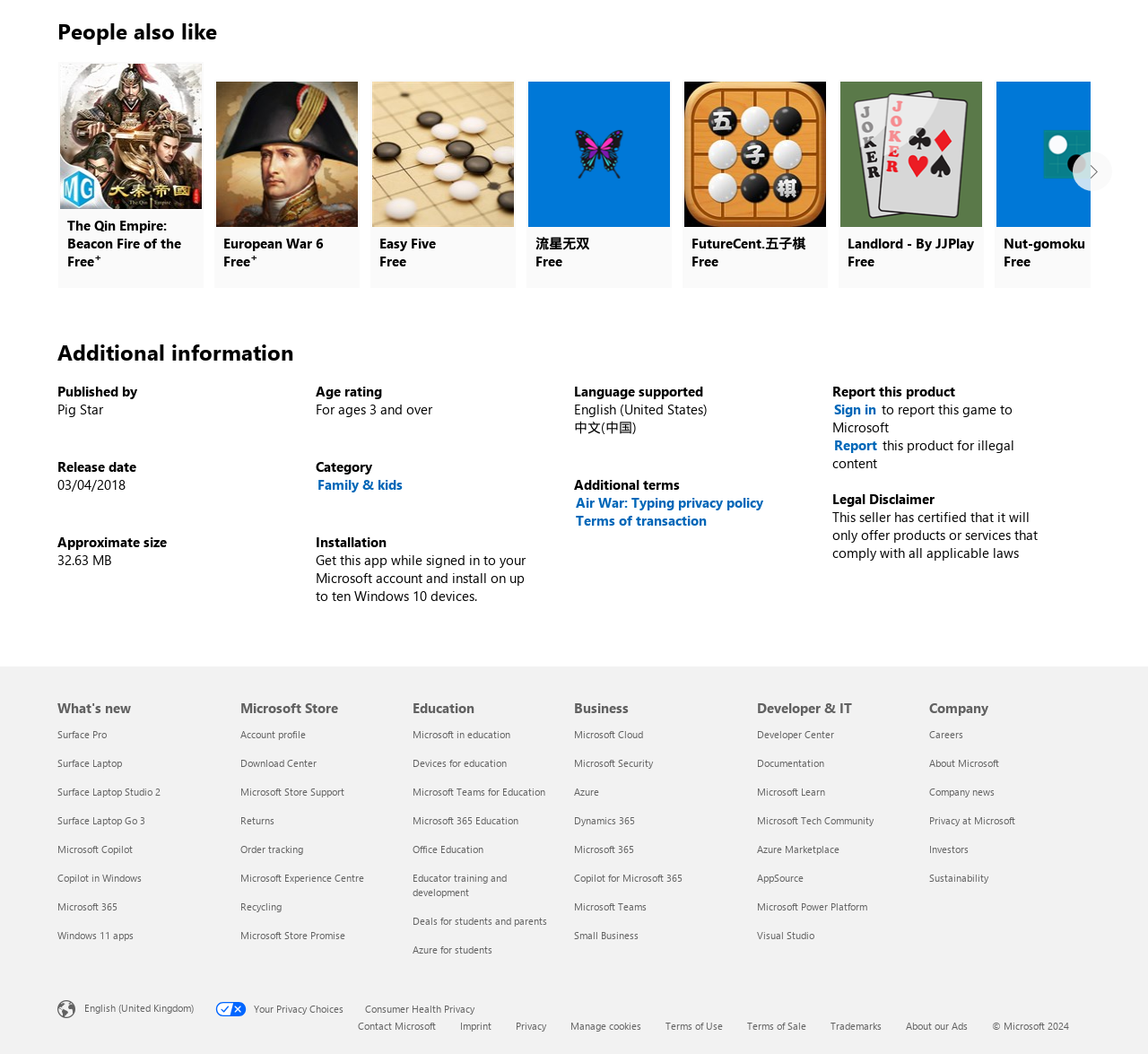Specify the bounding box coordinates for the region that must be clicked to perform the given instruction: "Get this app".

[0.275, 0.506, 0.462, 0.523]